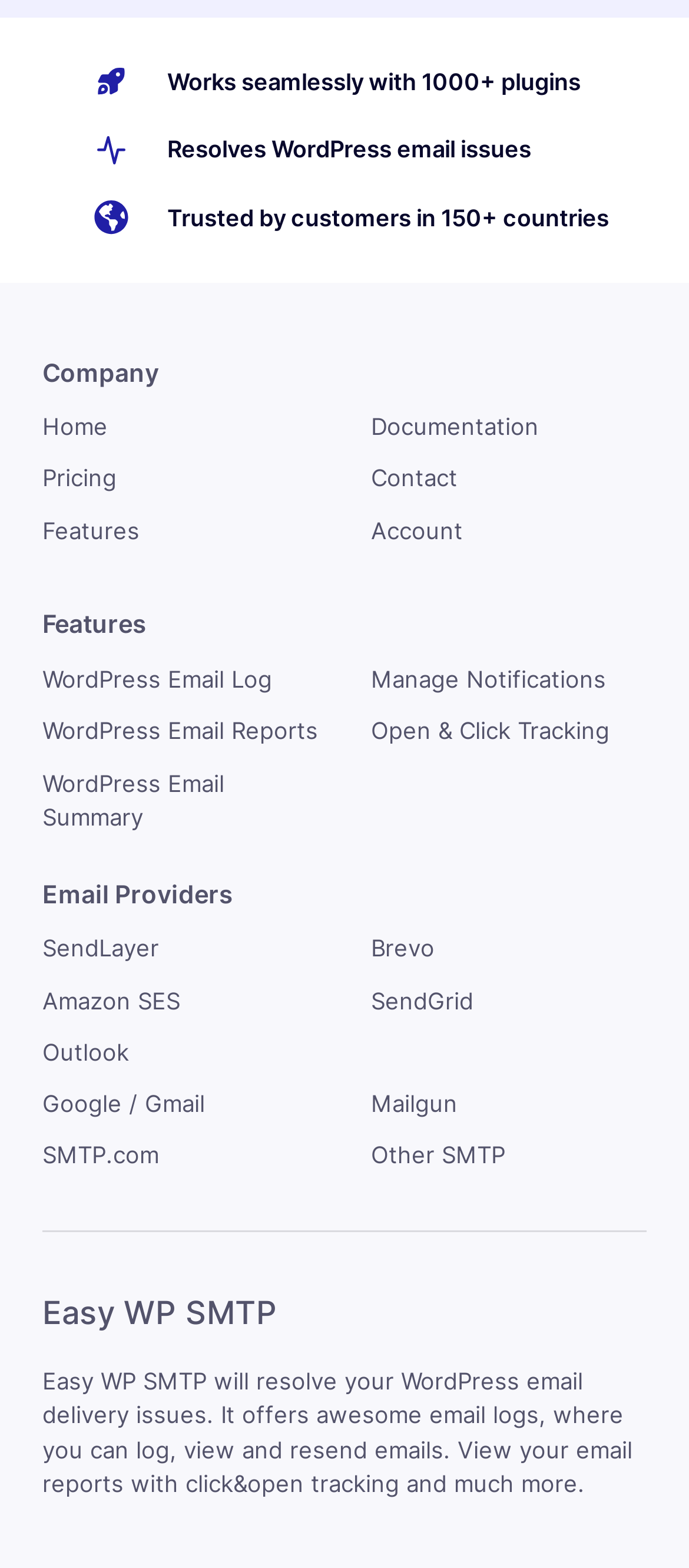Identify the bounding box coordinates of the section that should be clicked to achieve the task described: "Learn about WordPress email log".

[0.062, 0.424, 0.395, 0.442]